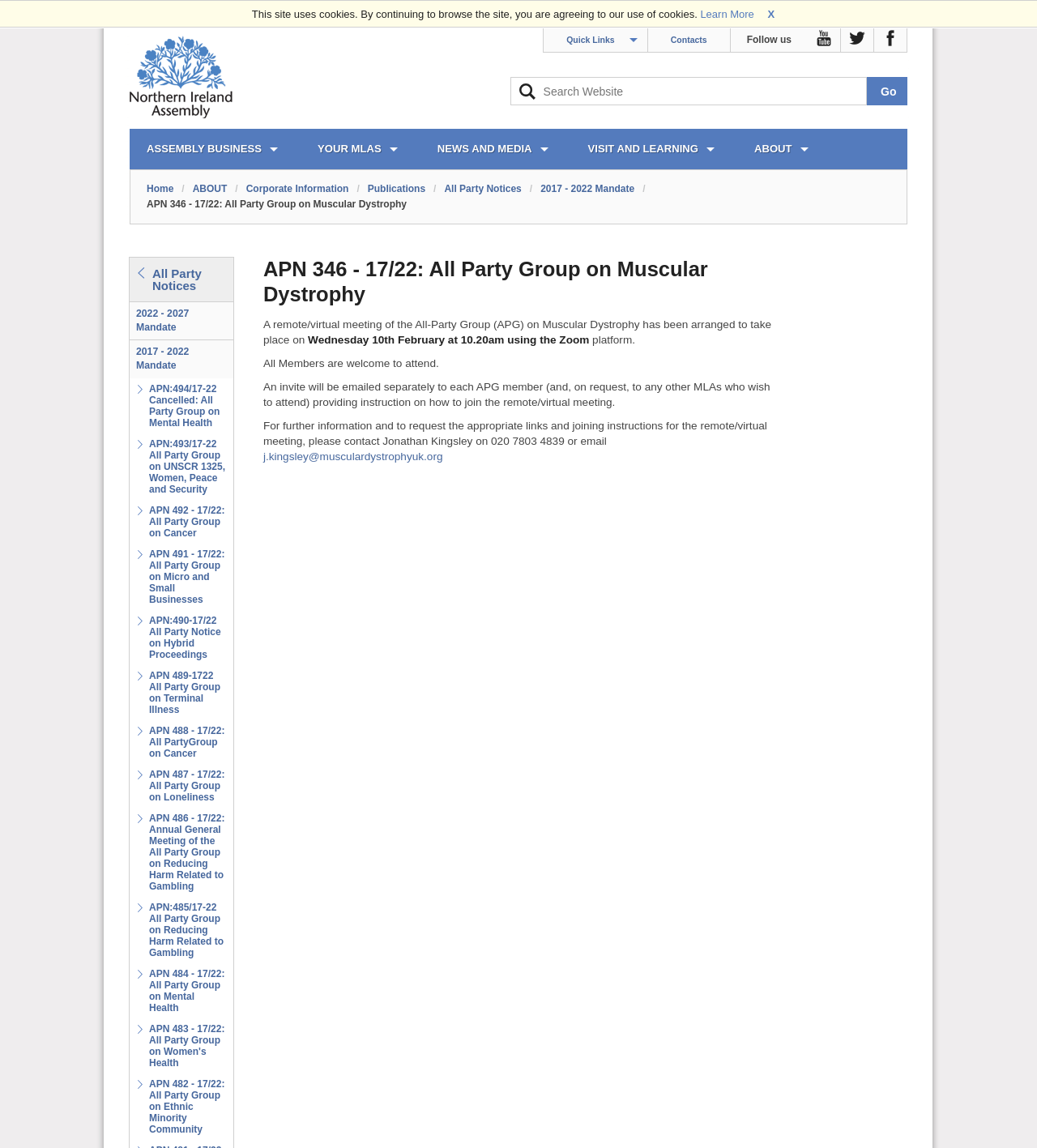Extract the primary heading text from the webpage.

APN 346 - 17/22: All Party Group on Muscular Dystrophy